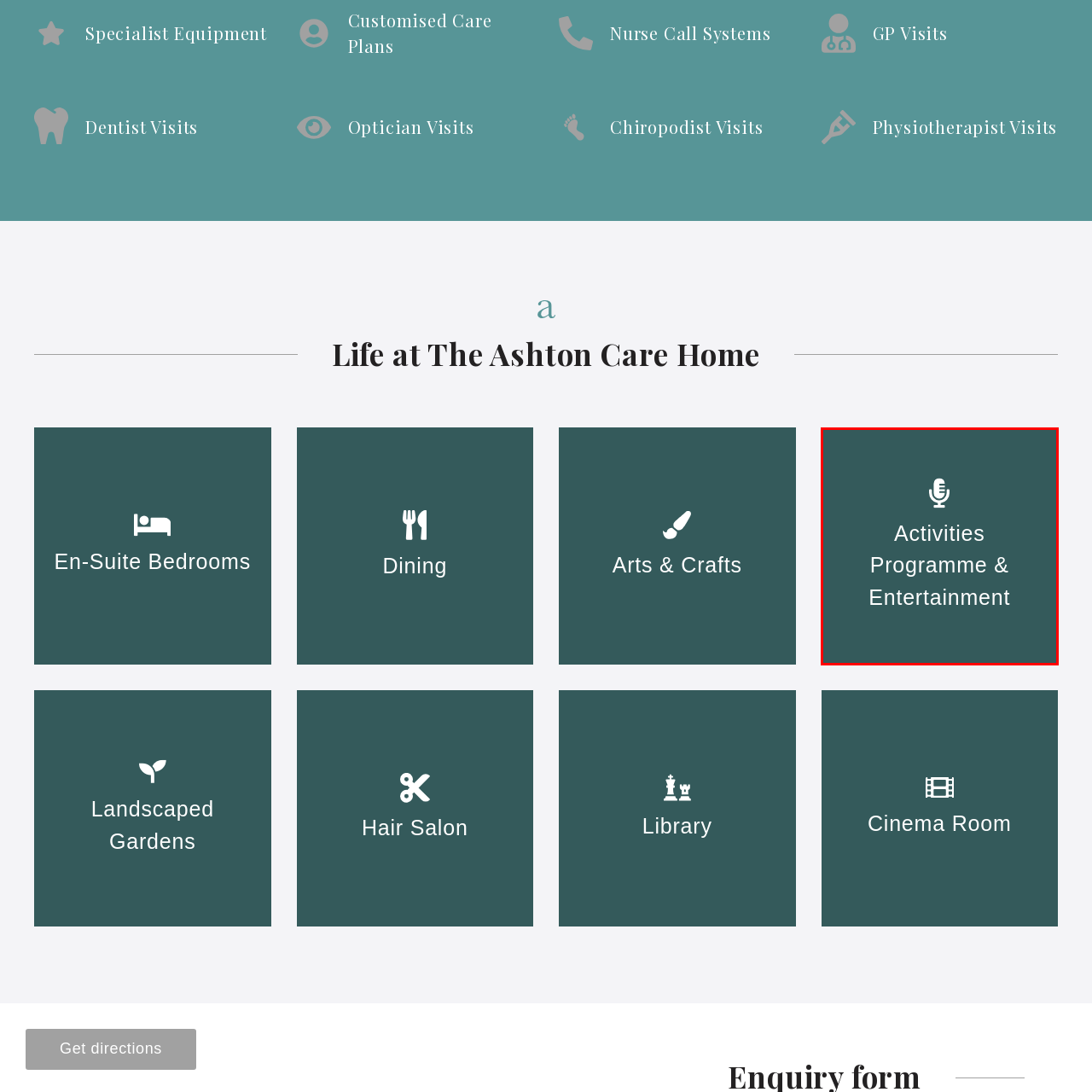What icon is featured at the top of the banner?
Examine the area marked by the red bounding box and respond with a one-word or short phrase answer.

Microphone